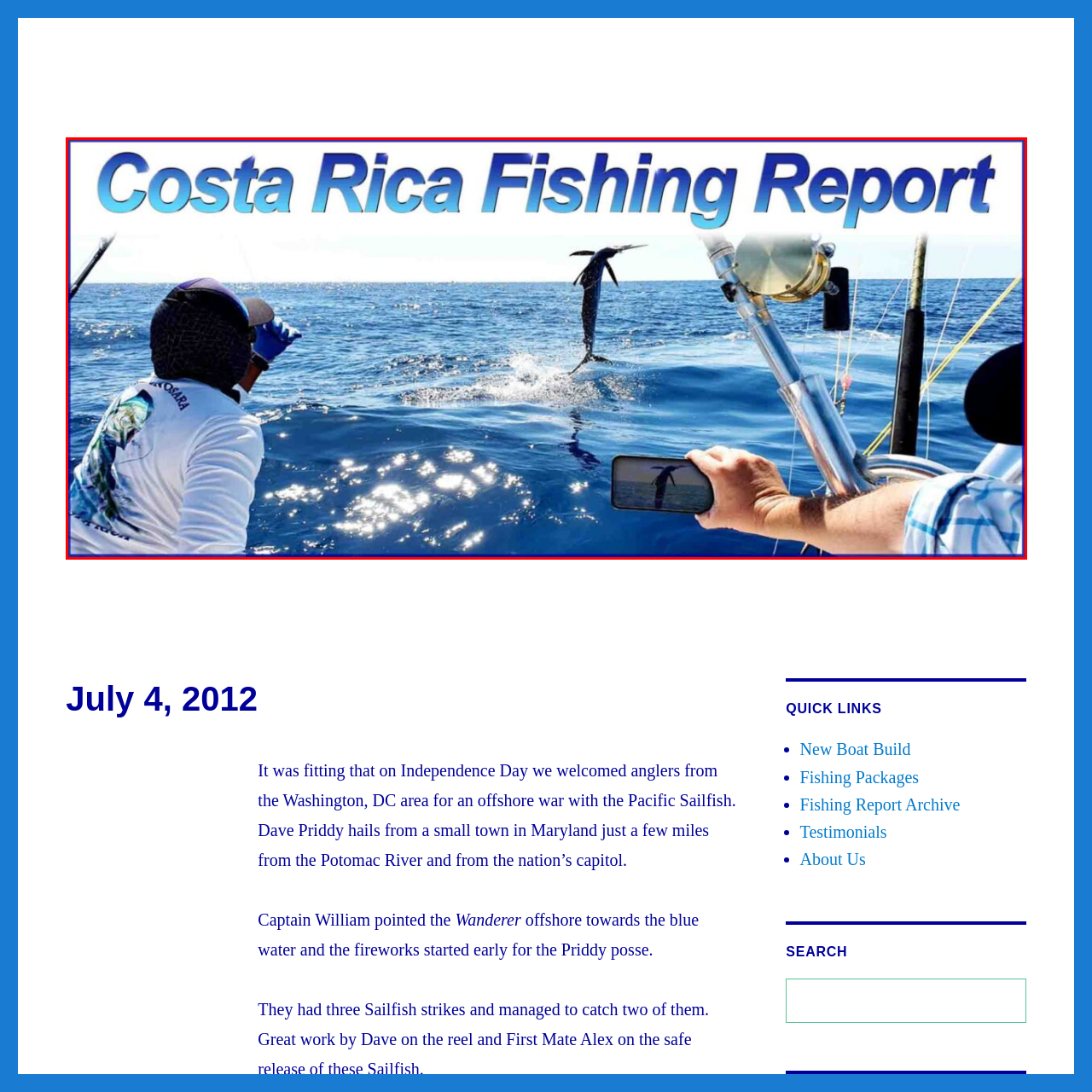Give a detailed narrative of the image enclosed by the red box.

The image showcases an exhilarating moment from a fishing trip in Costa Rica, prominently highlighted by the text "Costa Rica Fishing Report." In the foreground, two fishermen are engaged in the excitement of reeling in a fish, with one capturing the action on a smartphone. The scene captures a beautiful, sunlit ocean, where a sailfish is seen leaping out of the water, showcasing its impressive size and agility. The vibrant blue waters contrast with the anglers' light clothing, enhancing the sense of adventure and thrill synonymous with sport fishing in this picturesque location. This snapshot reflects the joy and unpredictability of fishing, particularly during peak season for sailfish in Costa Rica.